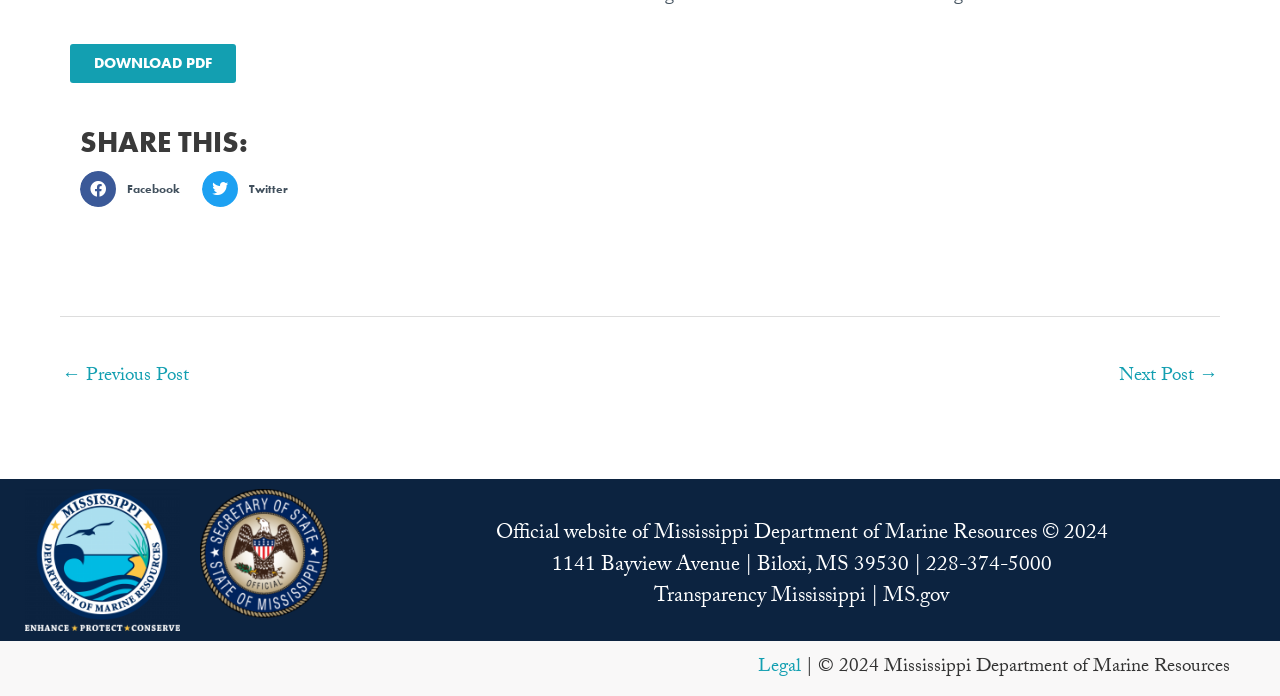Using the provided description MS.gov, find the bounding box coordinates for the UI element. Provide the coordinates in (top-left x, top-left y, bottom-right x, bottom-right y) format, ensuring all values are between 0 and 1.

[0.69, 0.834, 0.742, 0.885]